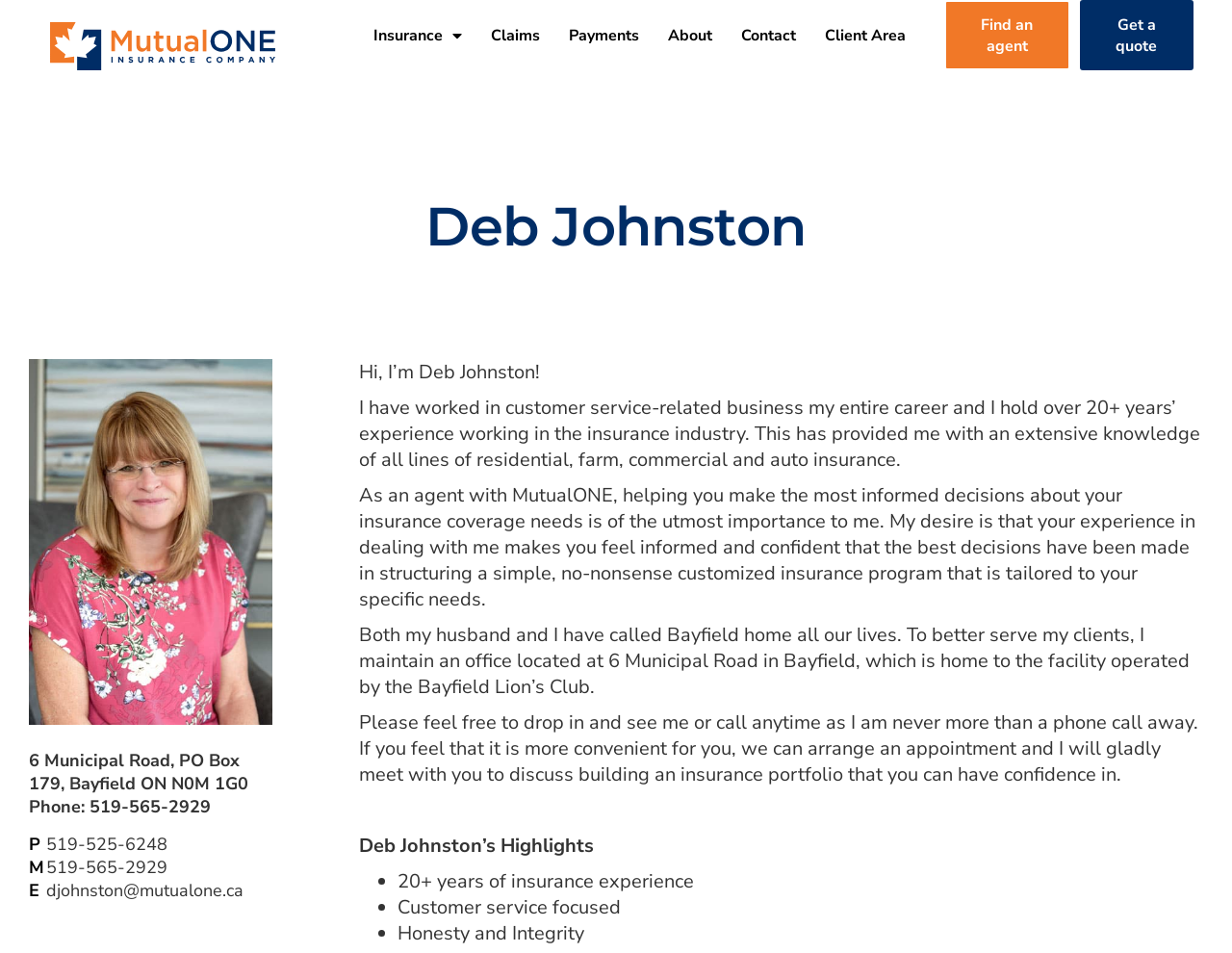Refer to the image and provide an in-depth answer to the question: 
What is the phone number to contact Deb Johnston?

The webpage provides Deb Johnston's contact information, including her phone number, which is 519-565-2929, as indicated by the heading with her phone number and address.